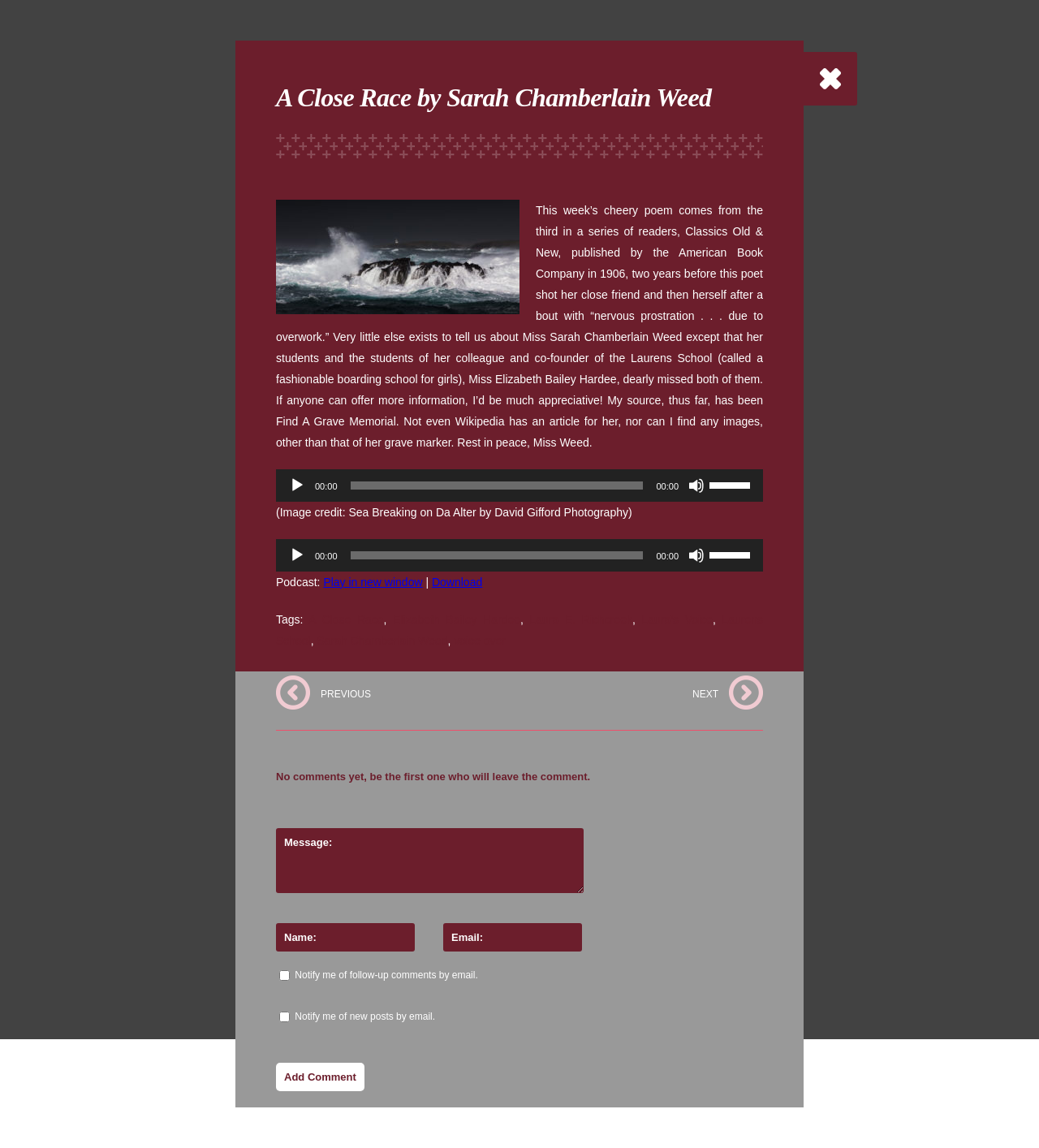Please provide a one-word or short phrase answer to the question:
What is the title of the poem?

A Close Race